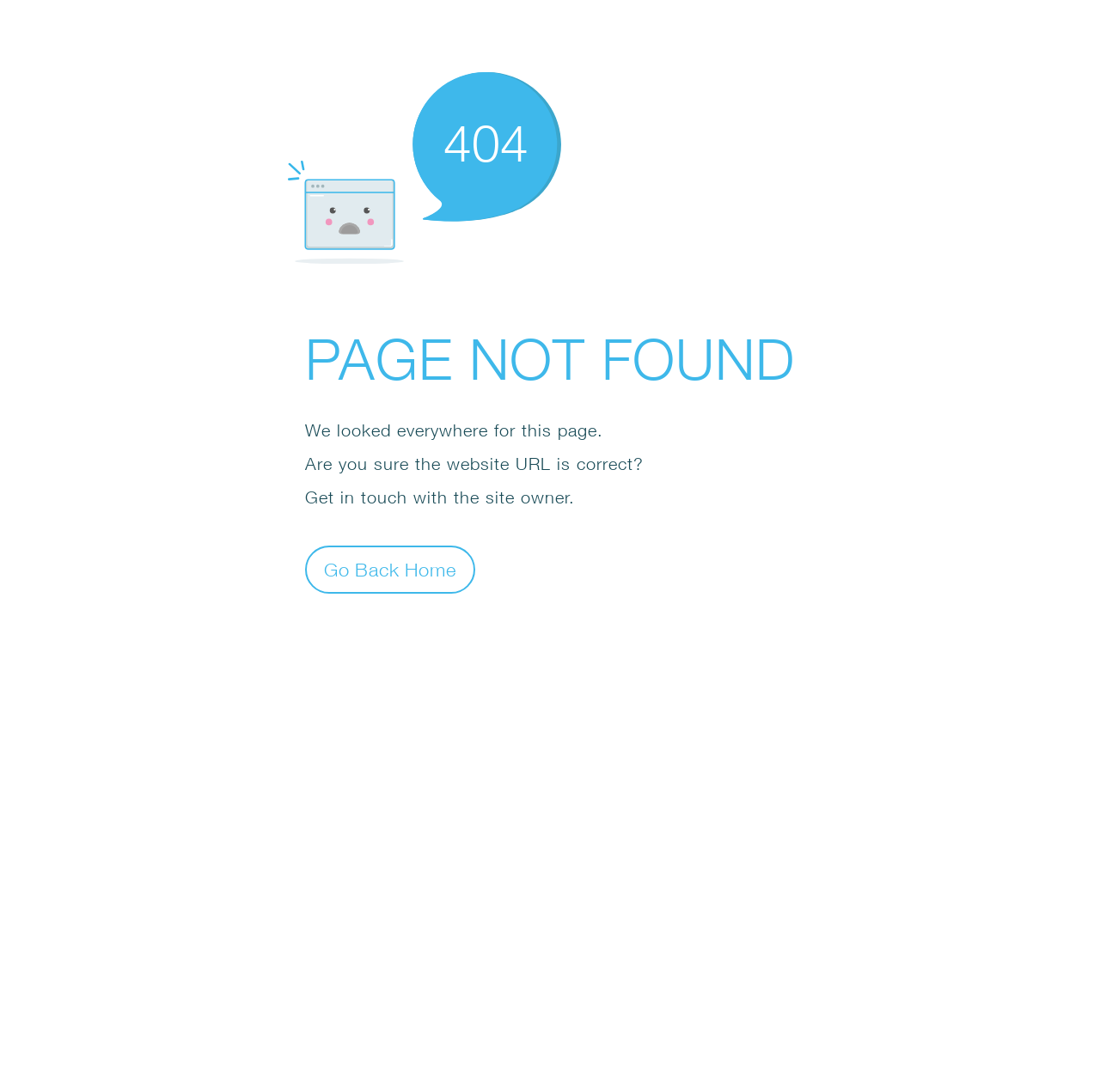Provide a brief response to the question below using a single word or phrase: 
What is the reason for the error according to the page?

Incorrect website URL